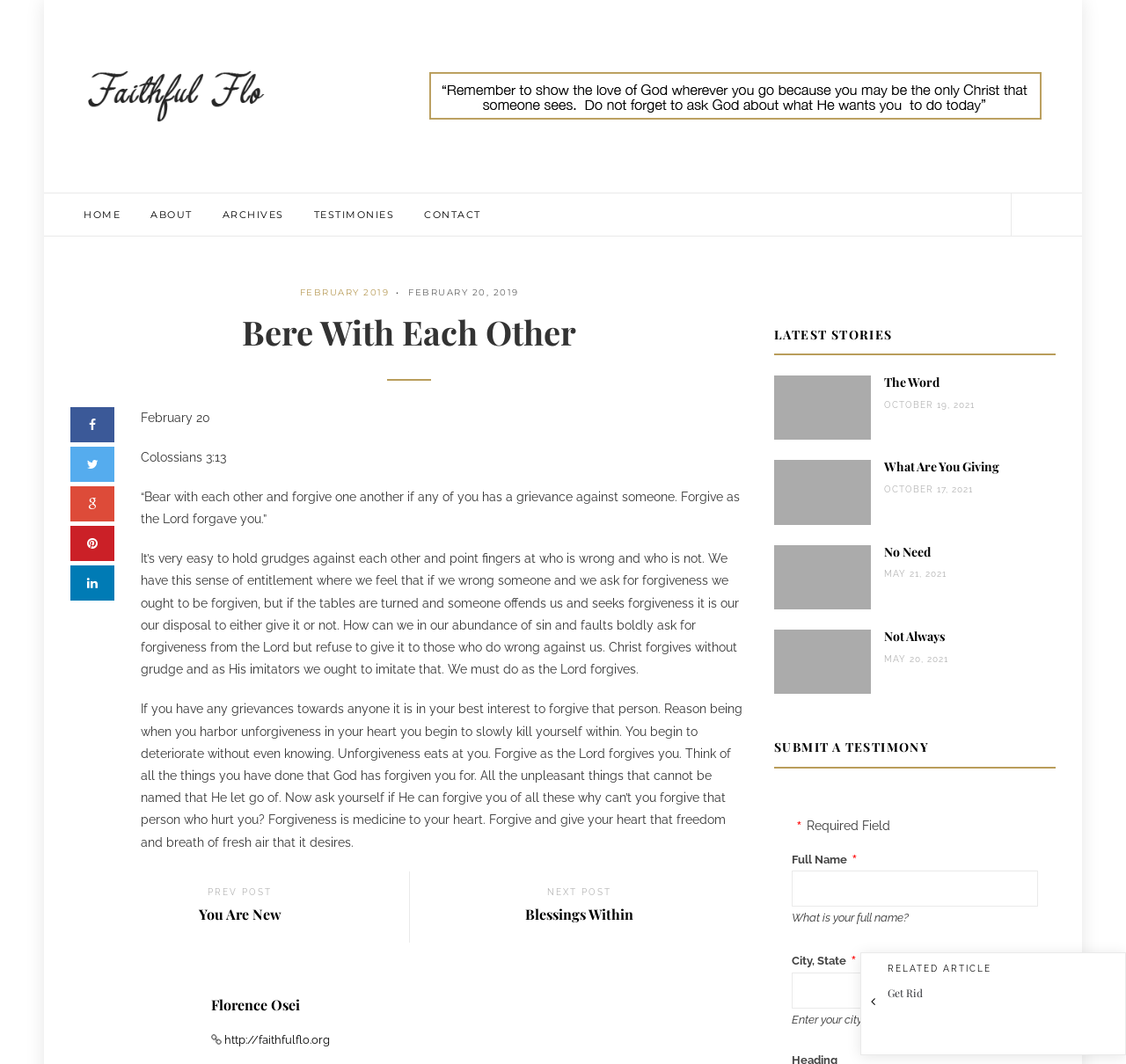What is the author of the article?
Answer the question based on the image using a single word or a brief phrase.

Florence Osei